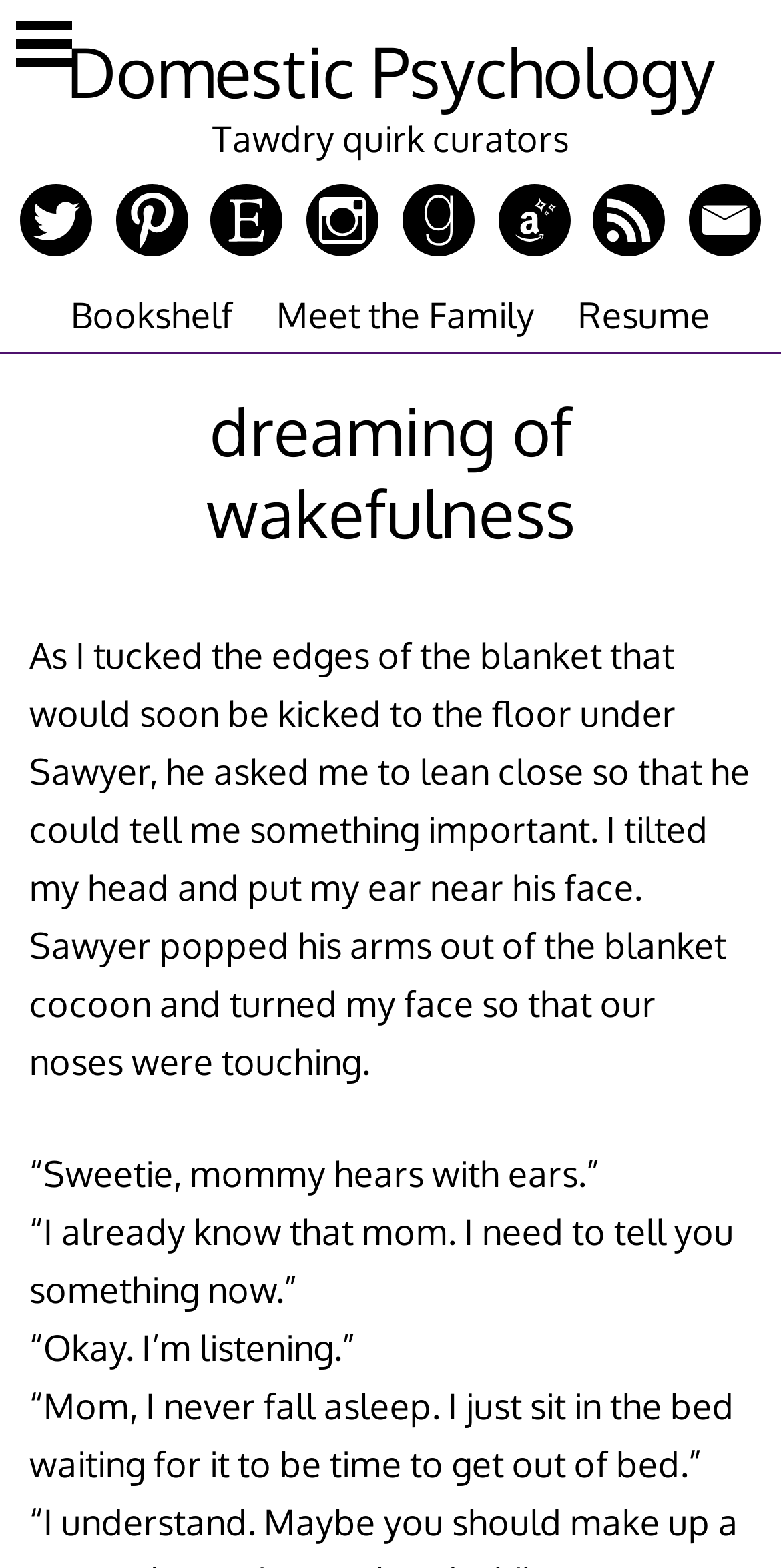What is the last sentence of the main text? Based on the image, give a response in one word or a short phrase.

“Mom, I never fall asleep. I just sit in the bed waiting for it to be time to get out of bed.”